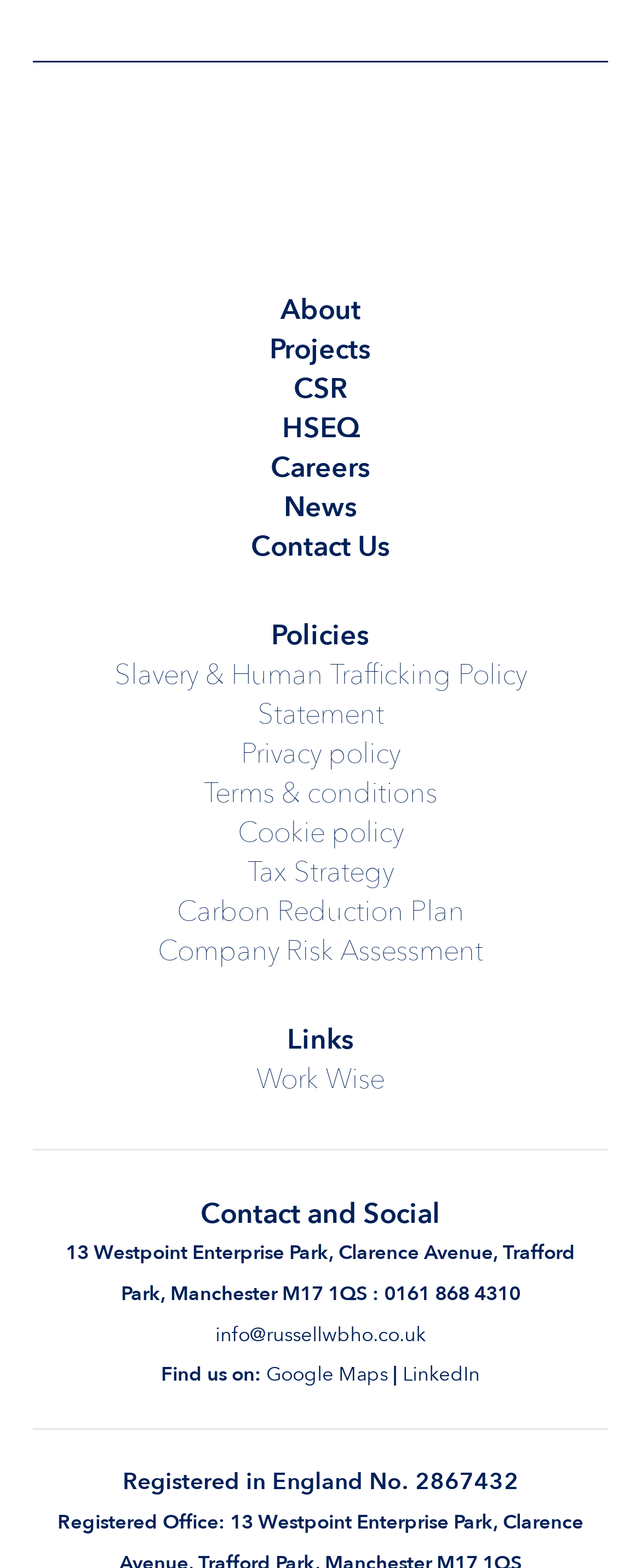What is the company registration number?
Based on the image, answer the question with as much detail as possible.

The company registration number can be found in the StaticText element with ID 130, which contains the text 'Registered in England No. 2867432'.